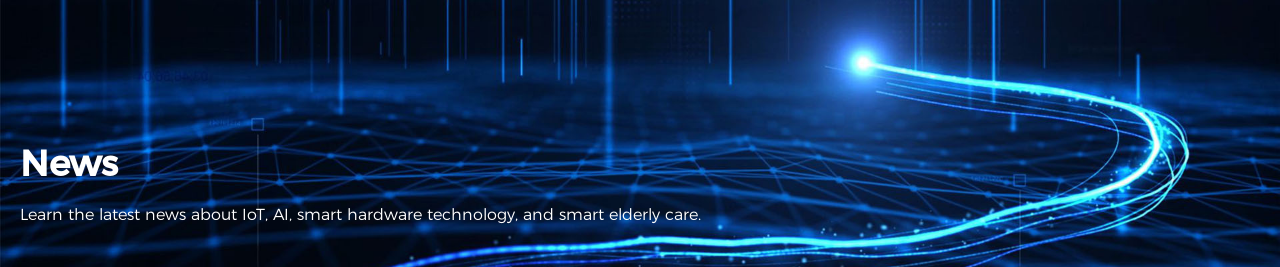Answer the following in one word or a short phrase: 
What is the significance of the interconnected lines and glowing elements in the background?

Advanced technologies